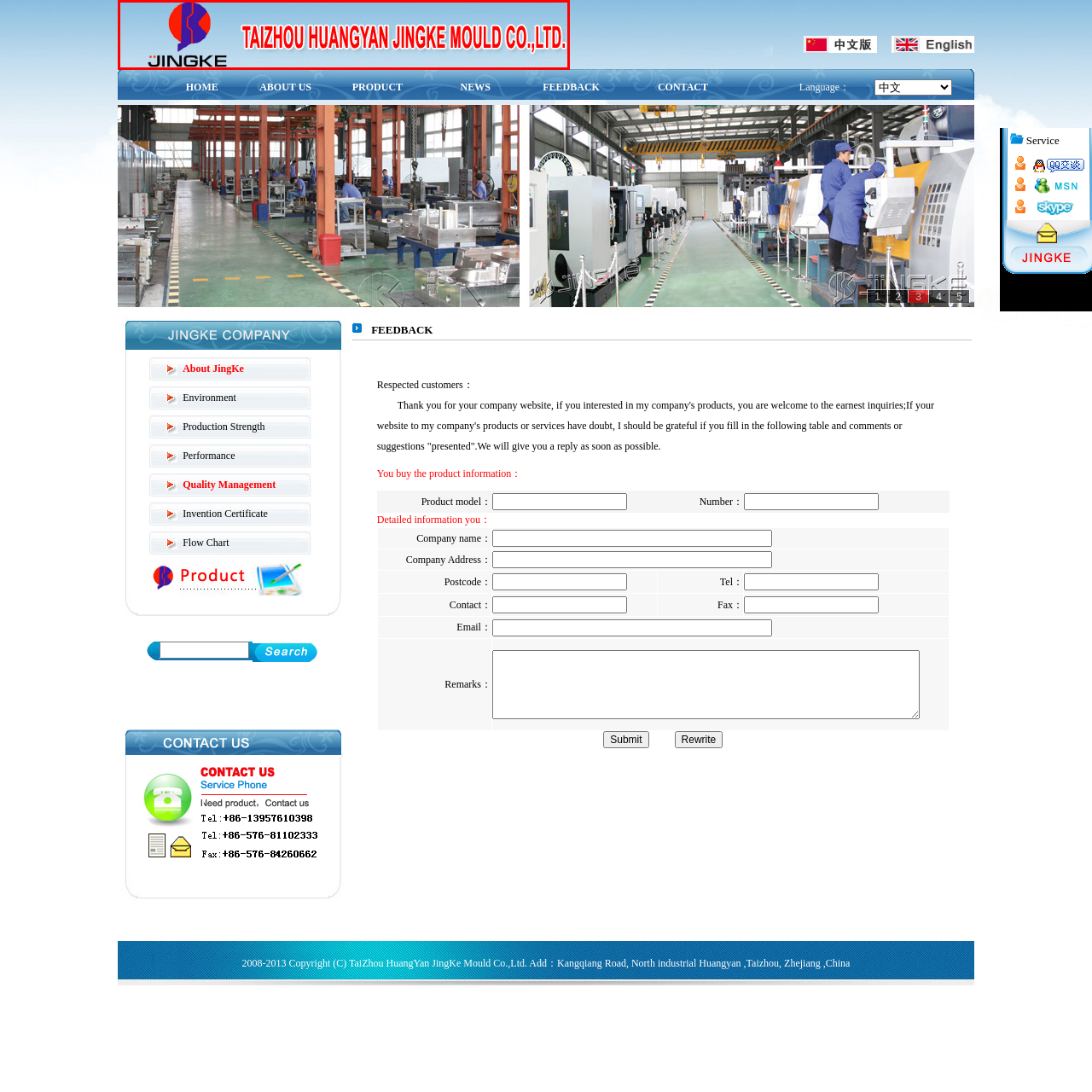What color is the letter 'K' in the logo?
Look closely at the image marked with a red bounding box and answer the question with as much detail as possible, drawing from the image.

The caption describes the stylized logo featuring a letter 'K' in red and purple hues, which is located to the left of the company name.